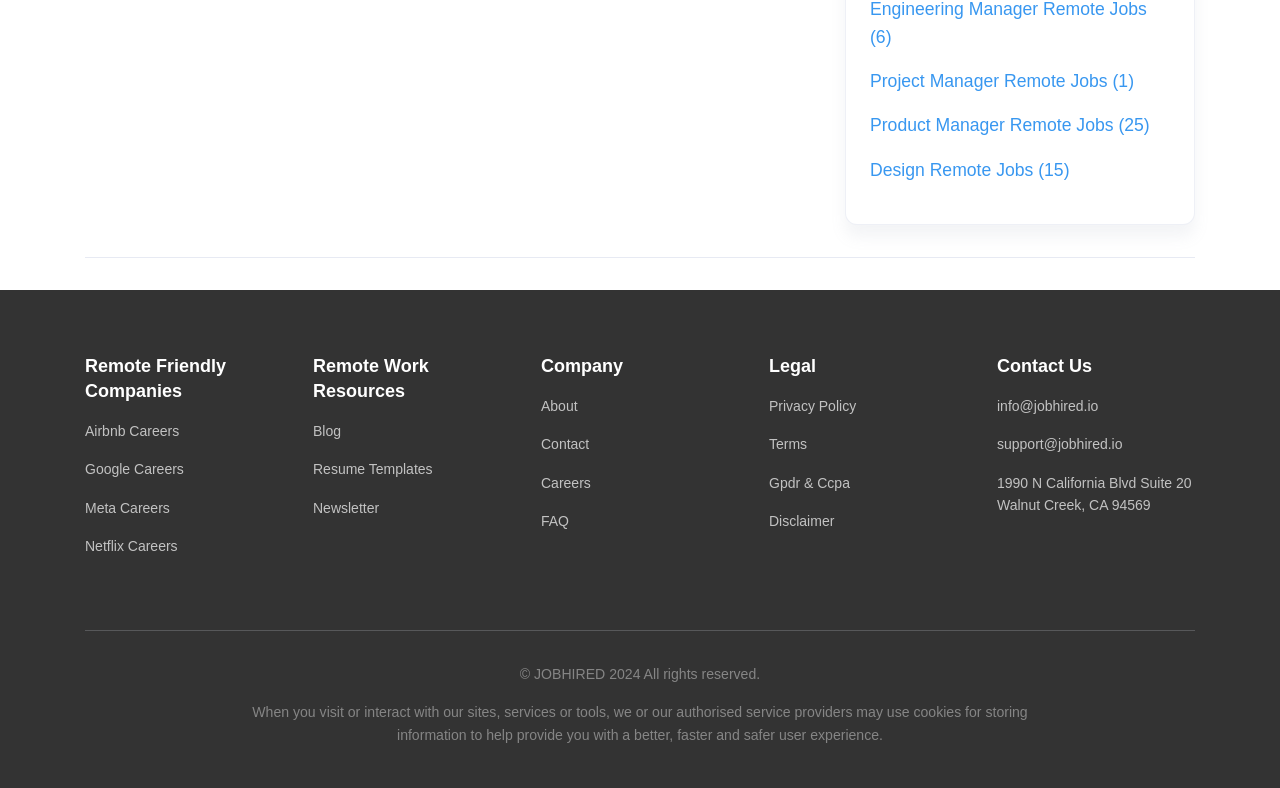What is the copyright year?
Please provide a comprehensive answer based on the details in the screenshot.

At the bottom of the webpage, we can see the copyright notice, which includes the year 2024, indicating that the webpage's content is copyrighted until that year.